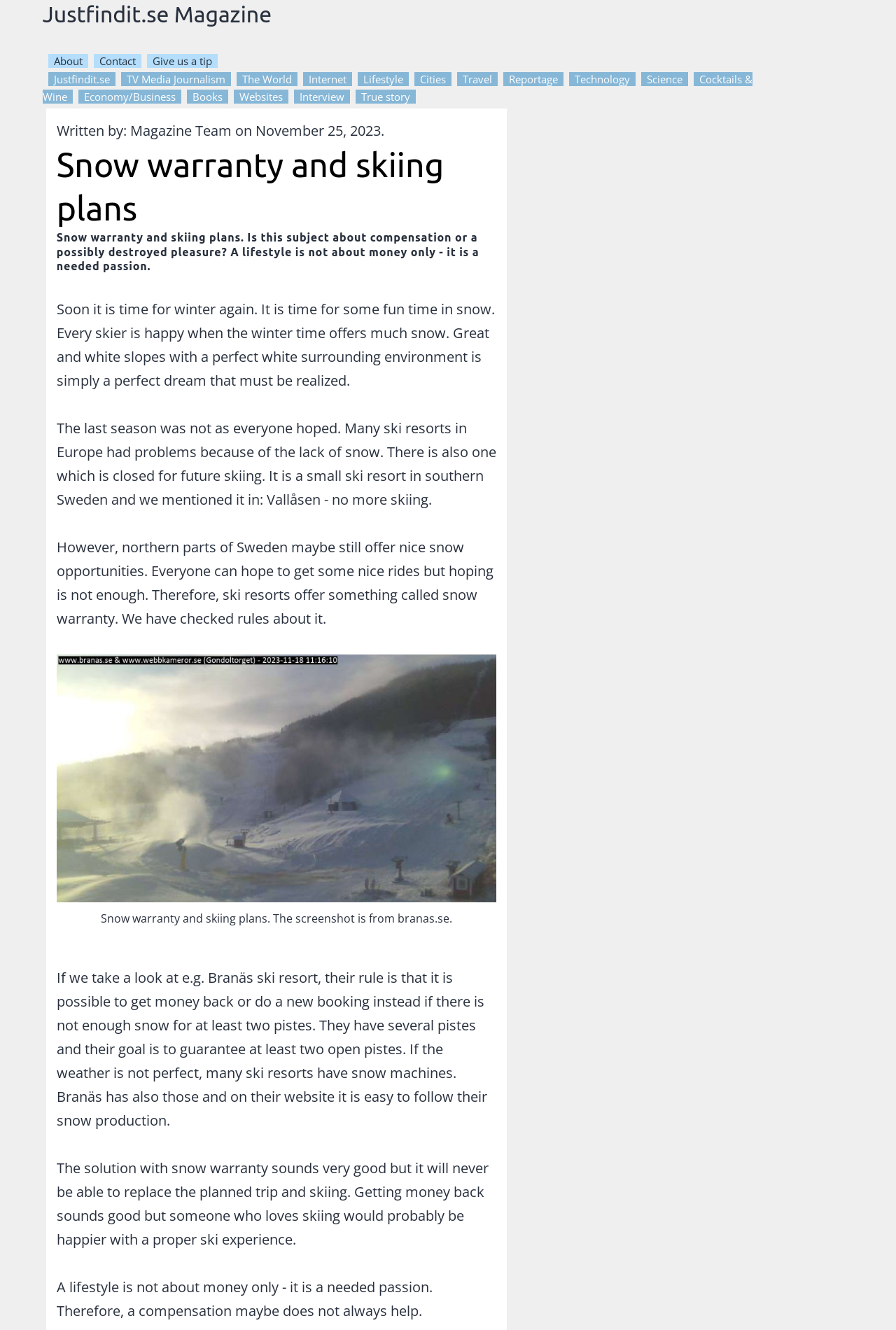Using details from the image, please answer the following question comprehensively:
What is the name of the ski resort mentioned in the article?

The name of the ski resort can be found in the article by reading the text. The sentence 'If we take a look at e.g. Branäs ski resort, their rule is that it is possible to get money back or do a new booking instead if there is not enough snow for at least two pistes.' mentions the name of the ski resort as Branäs ski resort.